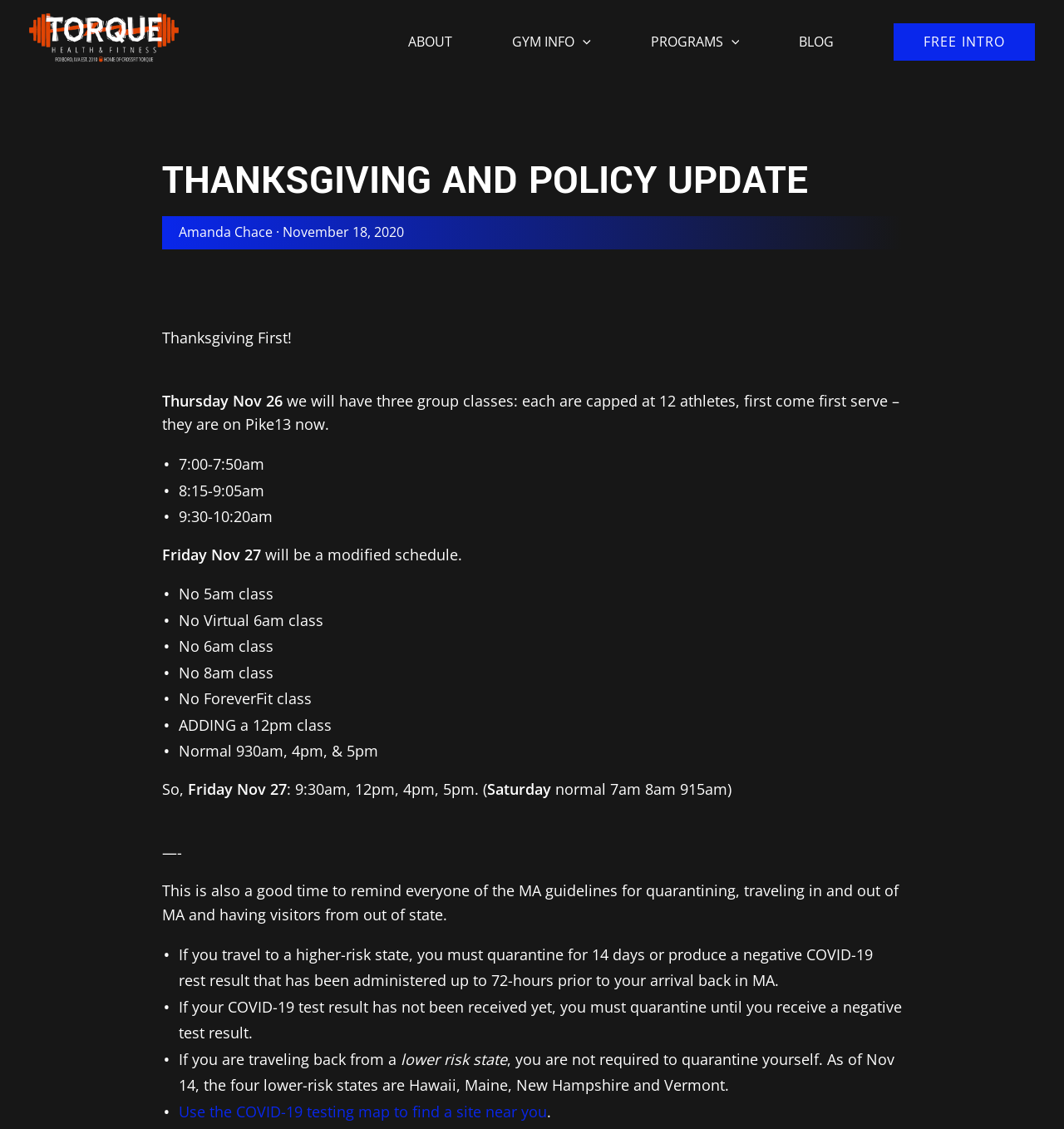What is the purpose of the COVID-19 testing map?
Using the image, provide a concise answer in one word or a short phrase.

To find a testing site near you